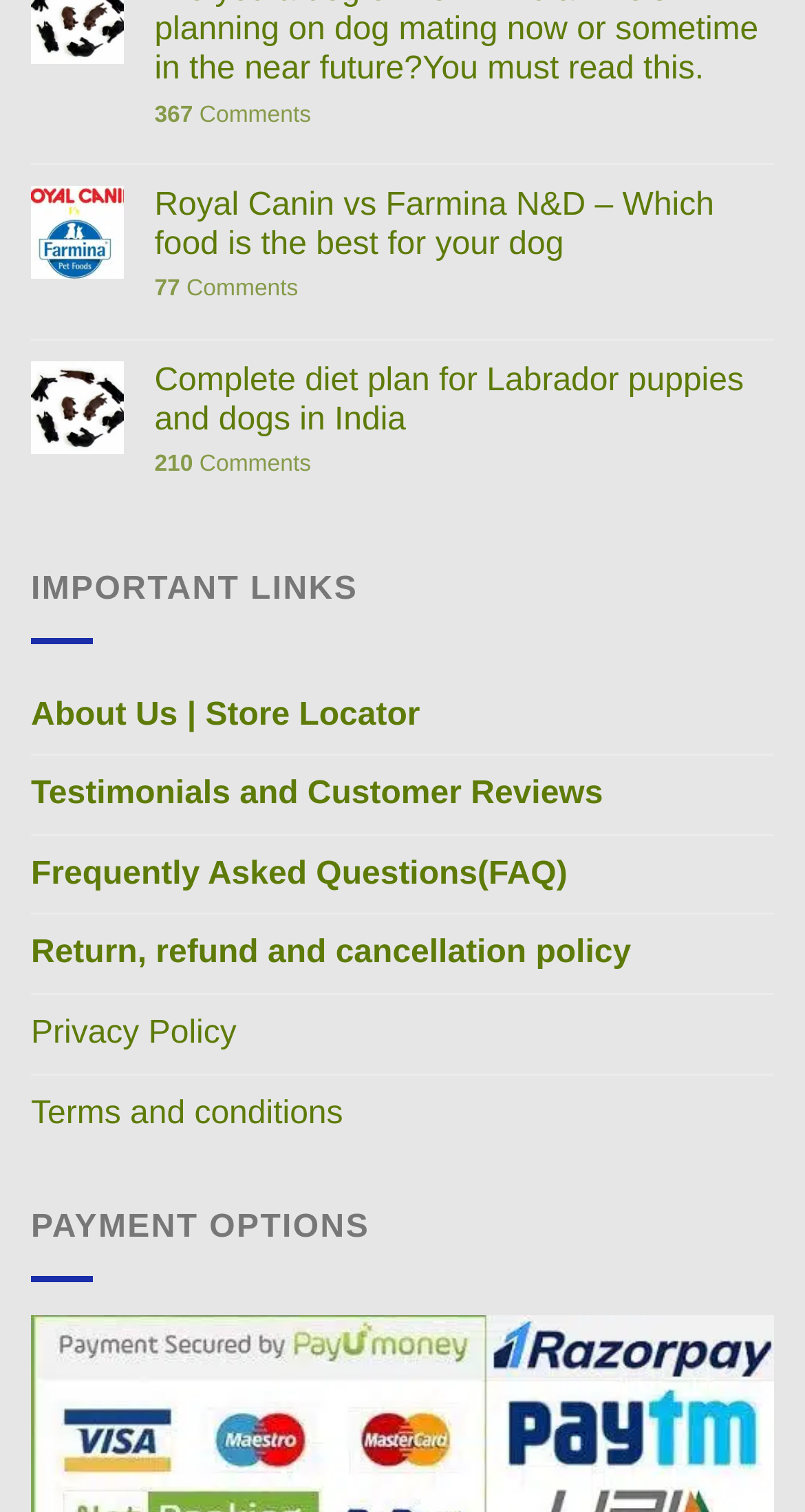Kindly respond to the following question with a single word or a brief phrase: 
What type of content is the webpage primarily about?

Dog food and care